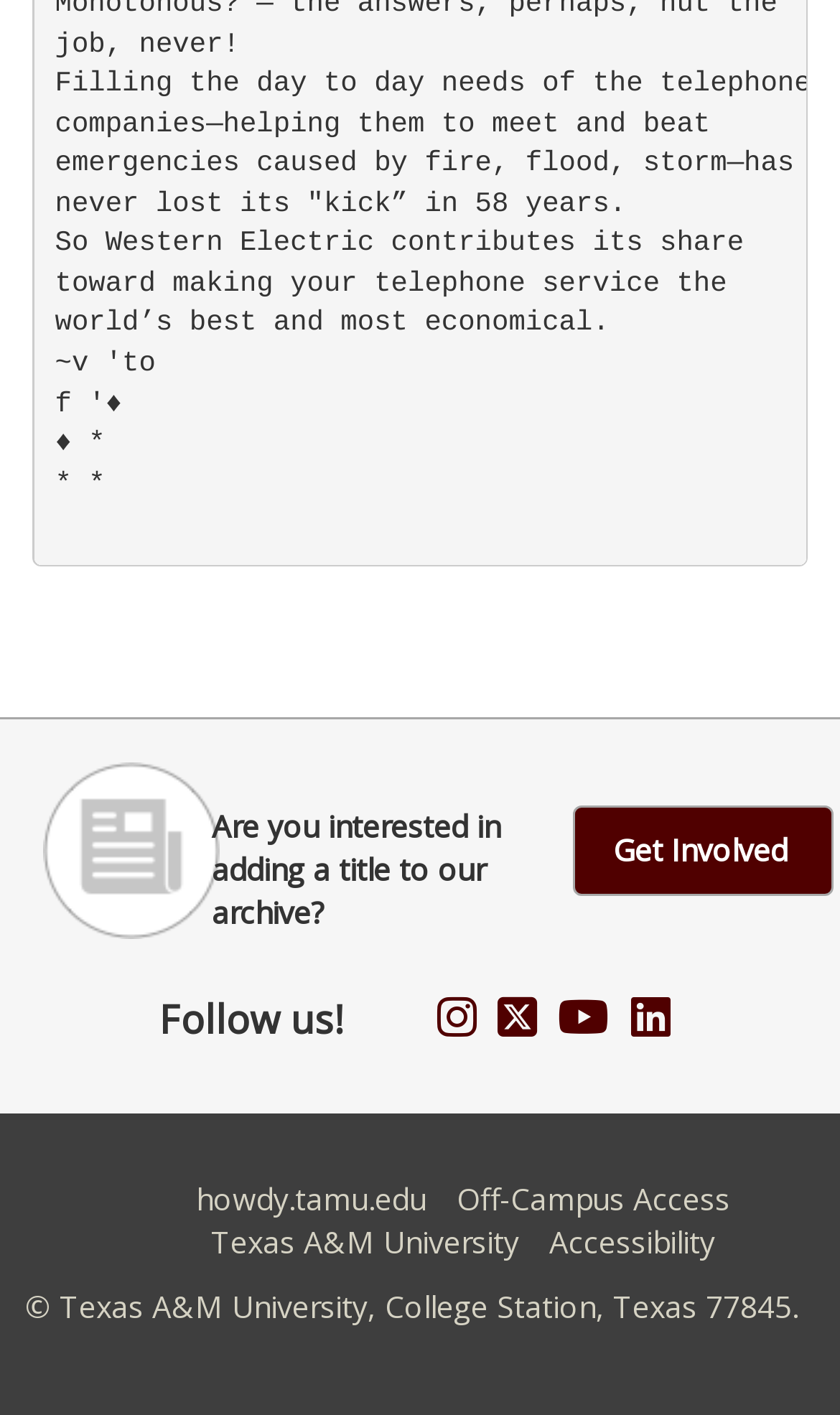Determine the bounding box coordinates of the clickable region to execute the instruction: "Visit the Texas A&M University website". The coordinates should be four float numbers between 0 and 1, denoted as [left, top, right, bottom].

[0.251, 0.864, 0.618, 0.892]